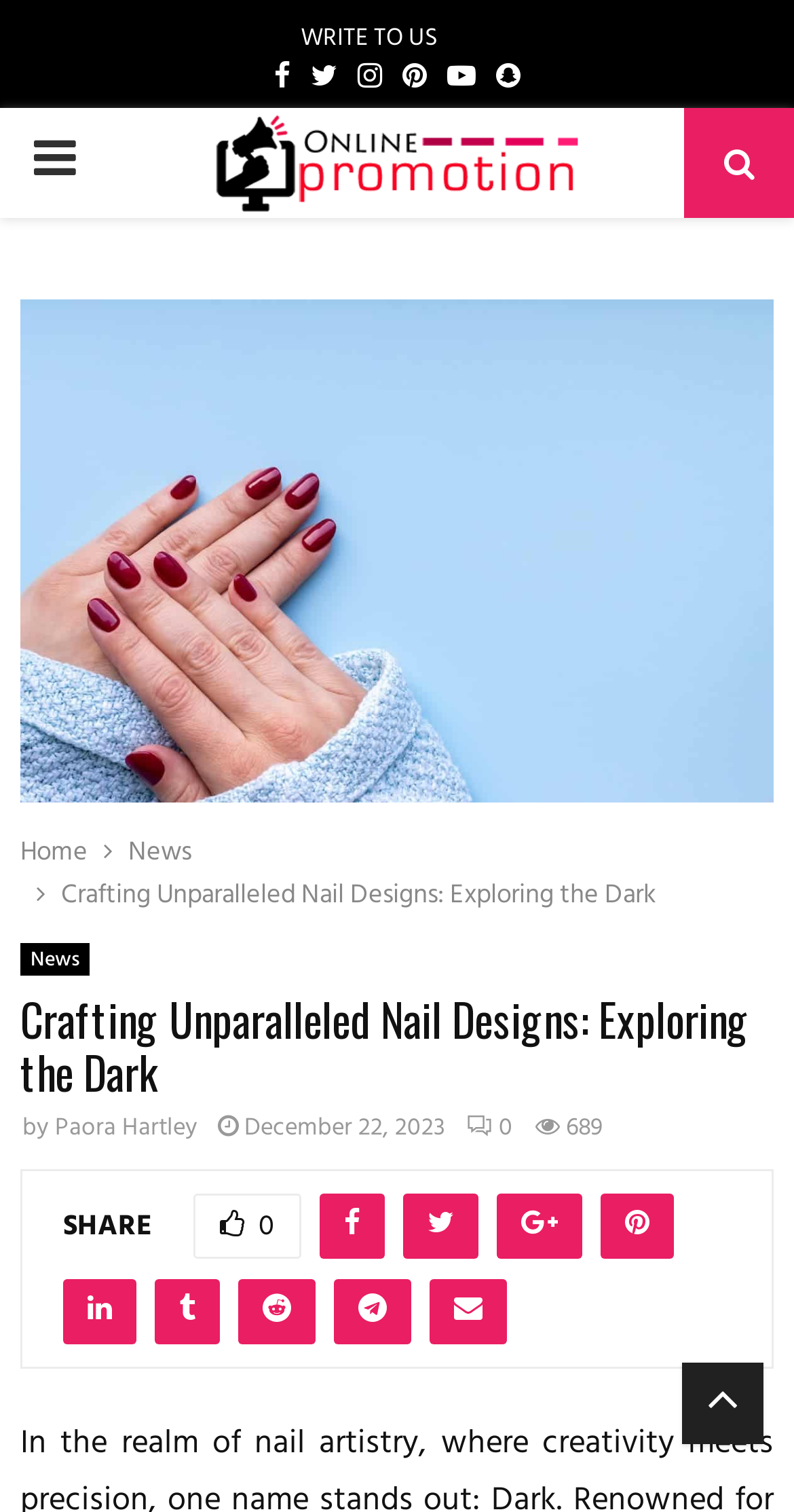Who wrote the article?
Based on the content of the image, thoroughly explain and answer the question.

The webpage has a link 'Paora Hartley' next to the text 'by', indicating that Paora Hartley is the author of the article.